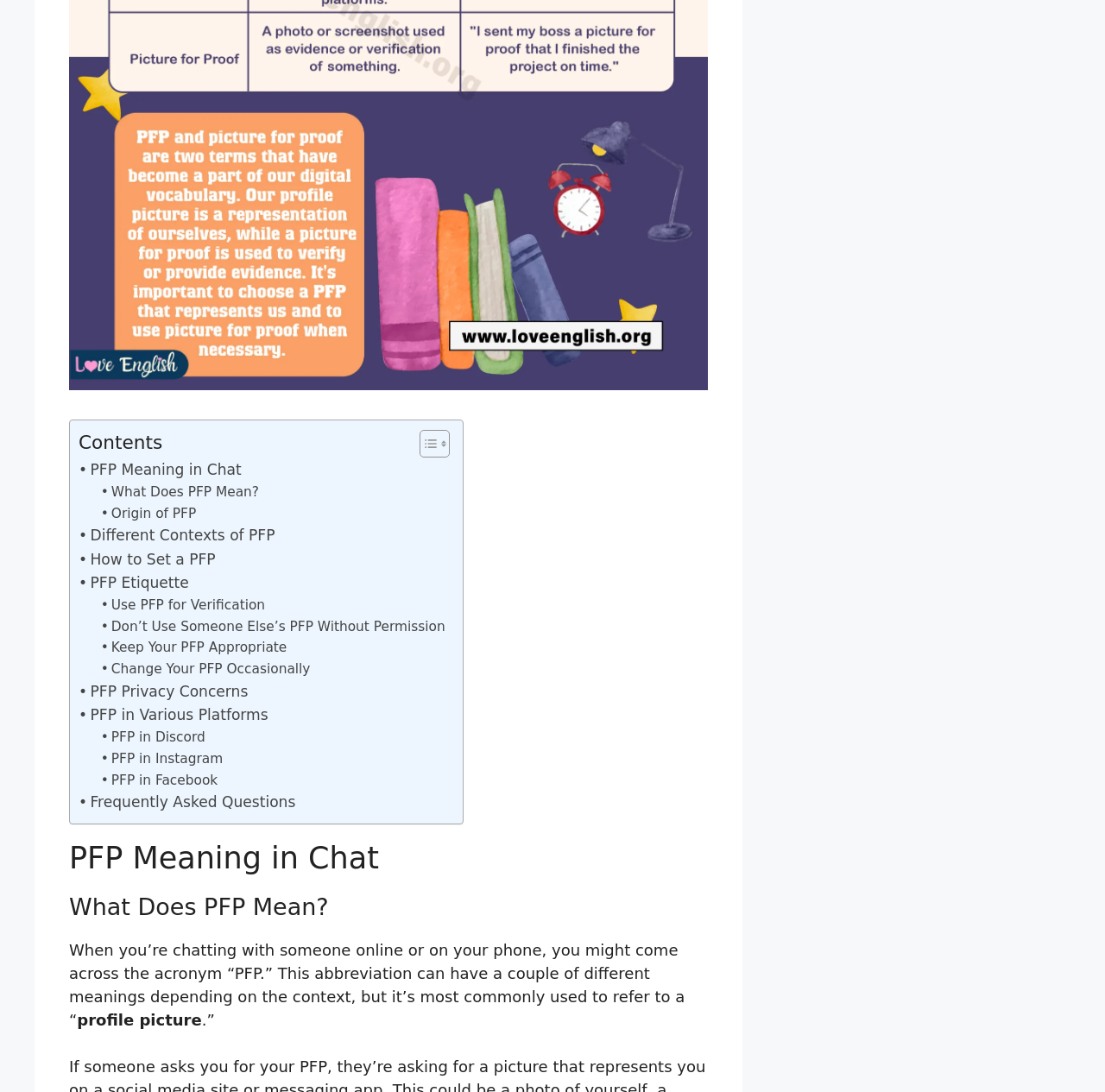What is the text next to the 'Toggle Table of Content' link?
Using the image as a reference, answer with just one word or a short phrase.

Contents